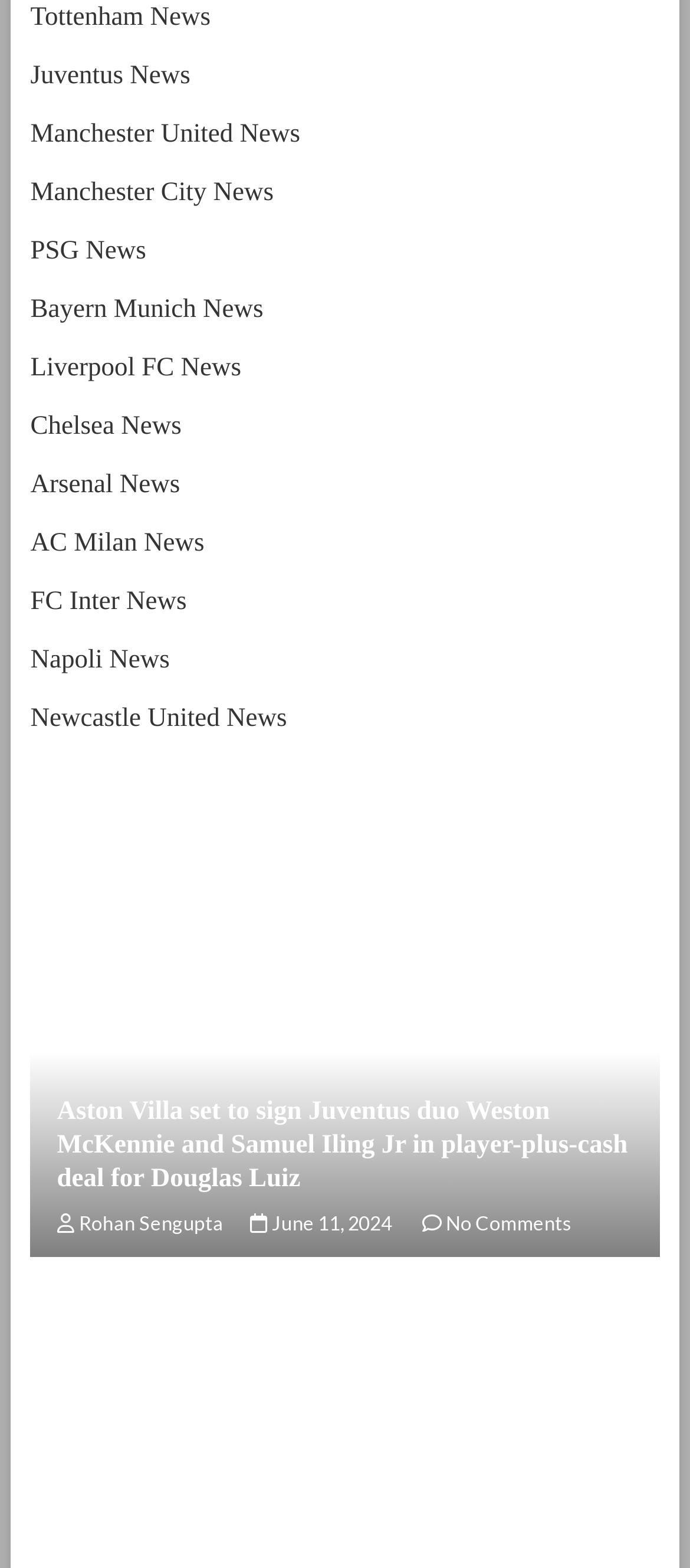Locate the coordinates of the bounding box for the clickable region that fulfills this instruction: "check out Campus Events & News".

None